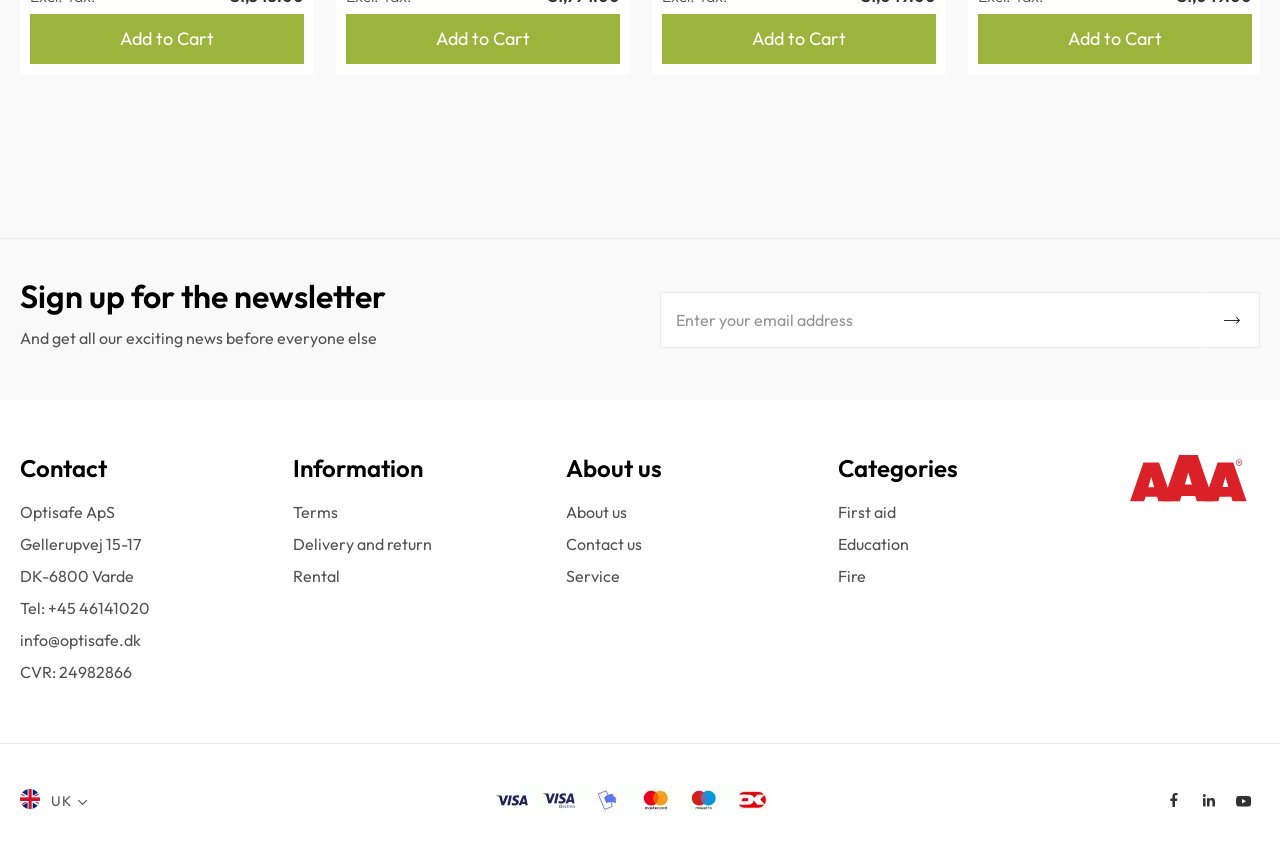What is the logo displayed at the bottom right?
Using the image, answer in one word or phrase.

AAA Logo